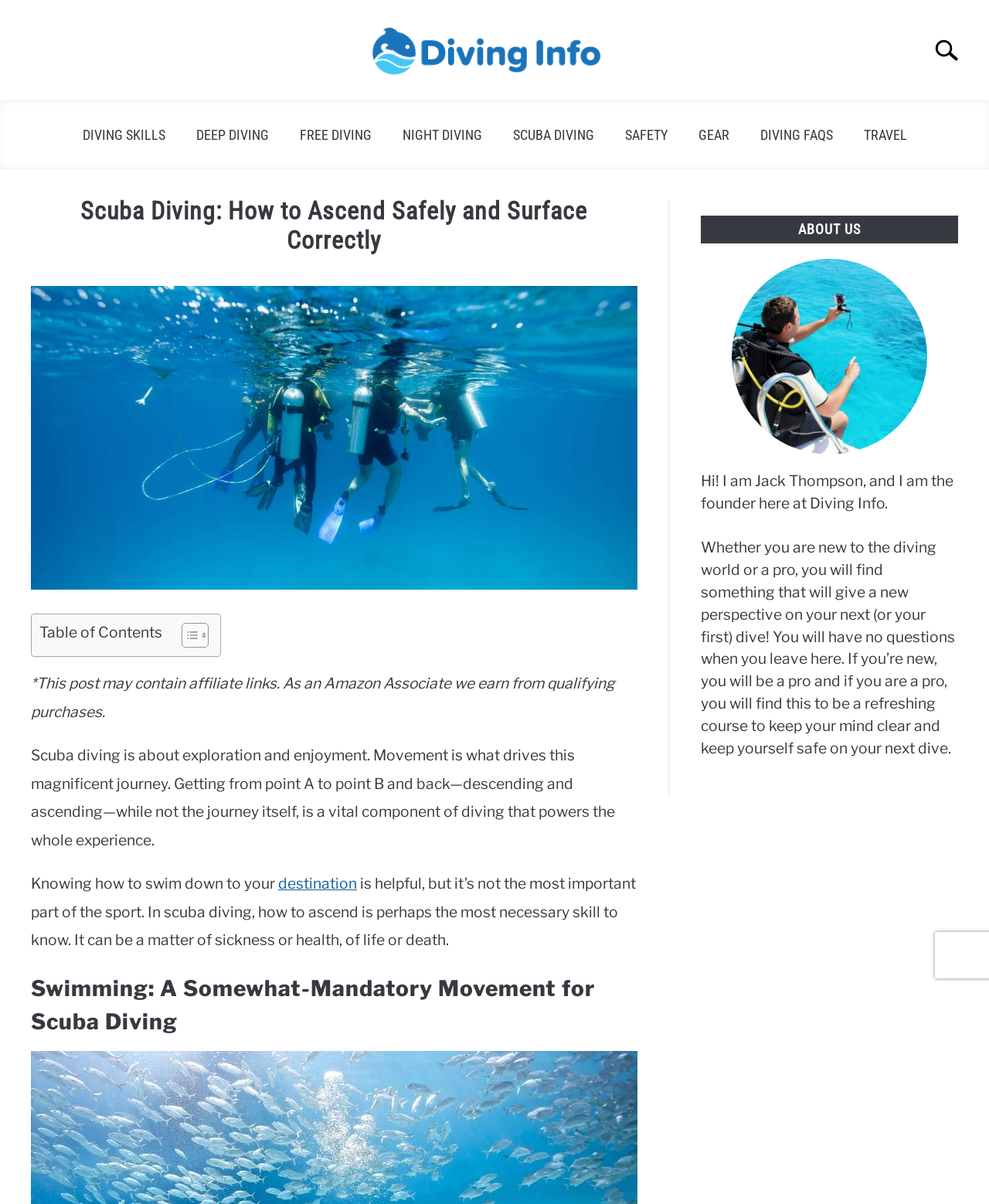For the following element description, predict the bounding box coordinates in the format (top-left x, top-left y, bottom-right x, bottom-right y). All values should be floating point numbers between 0 and 1. Description: Travel

[0.857, 0.084, 0.932, 0.114]